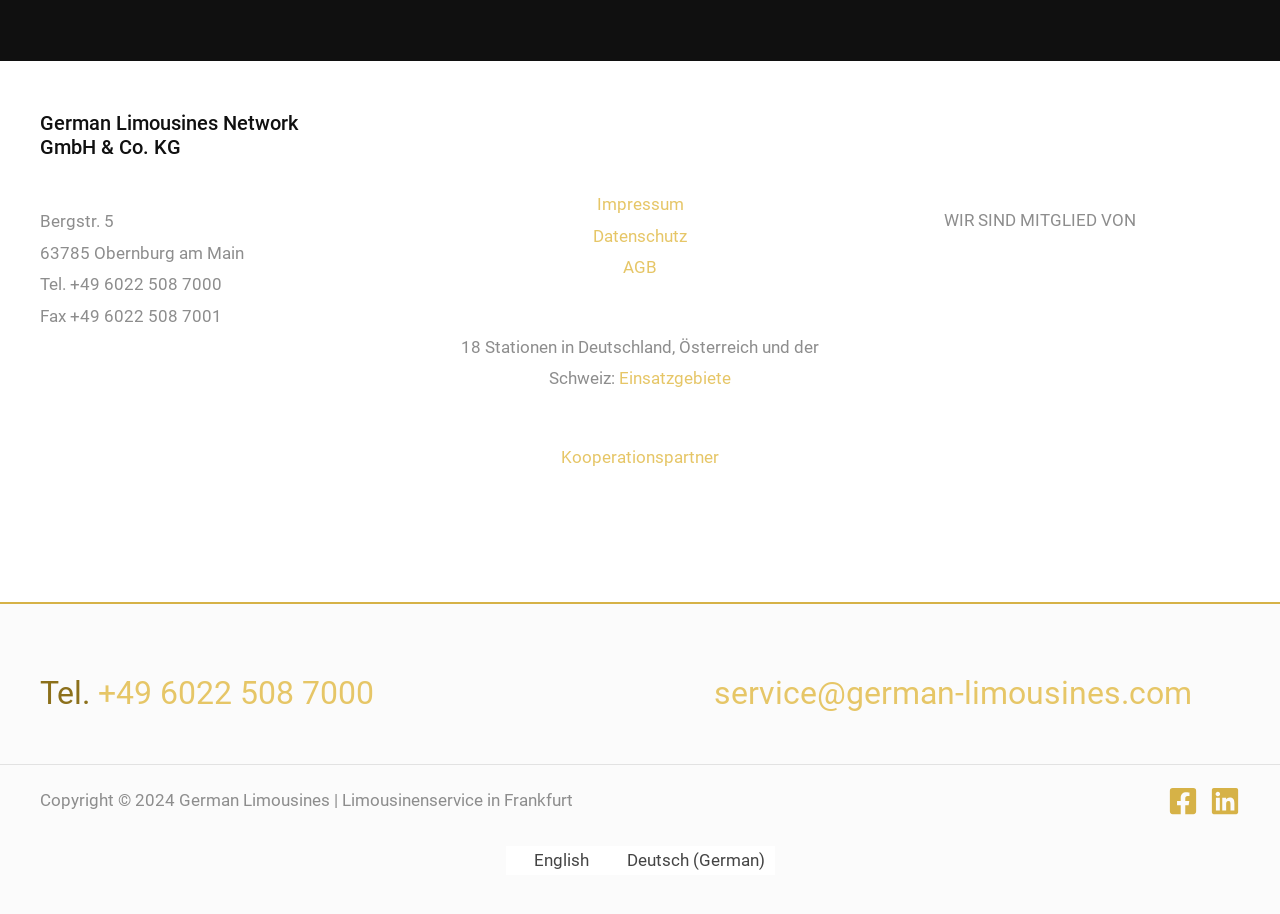Locate the bounding box coordinates of the element that should be clicked to fulfill the instruction: "View Impressum".

[0.466, 0.213, 0.534, 0.235]